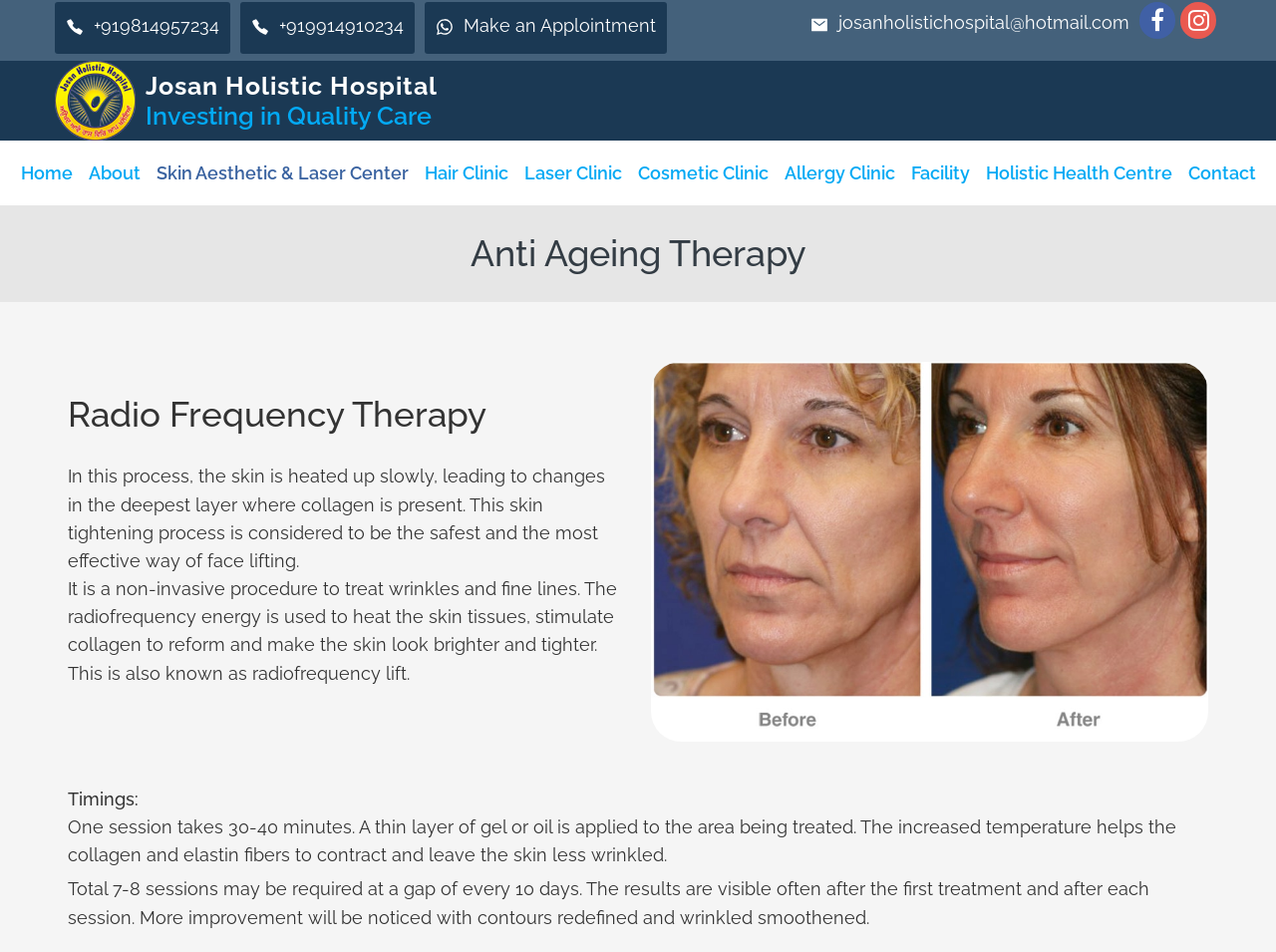What is the duration of each Radio Frequency Therapy session?
Respond with a short answer, either a single word or a phrase, based on the image.

30-40 minutes